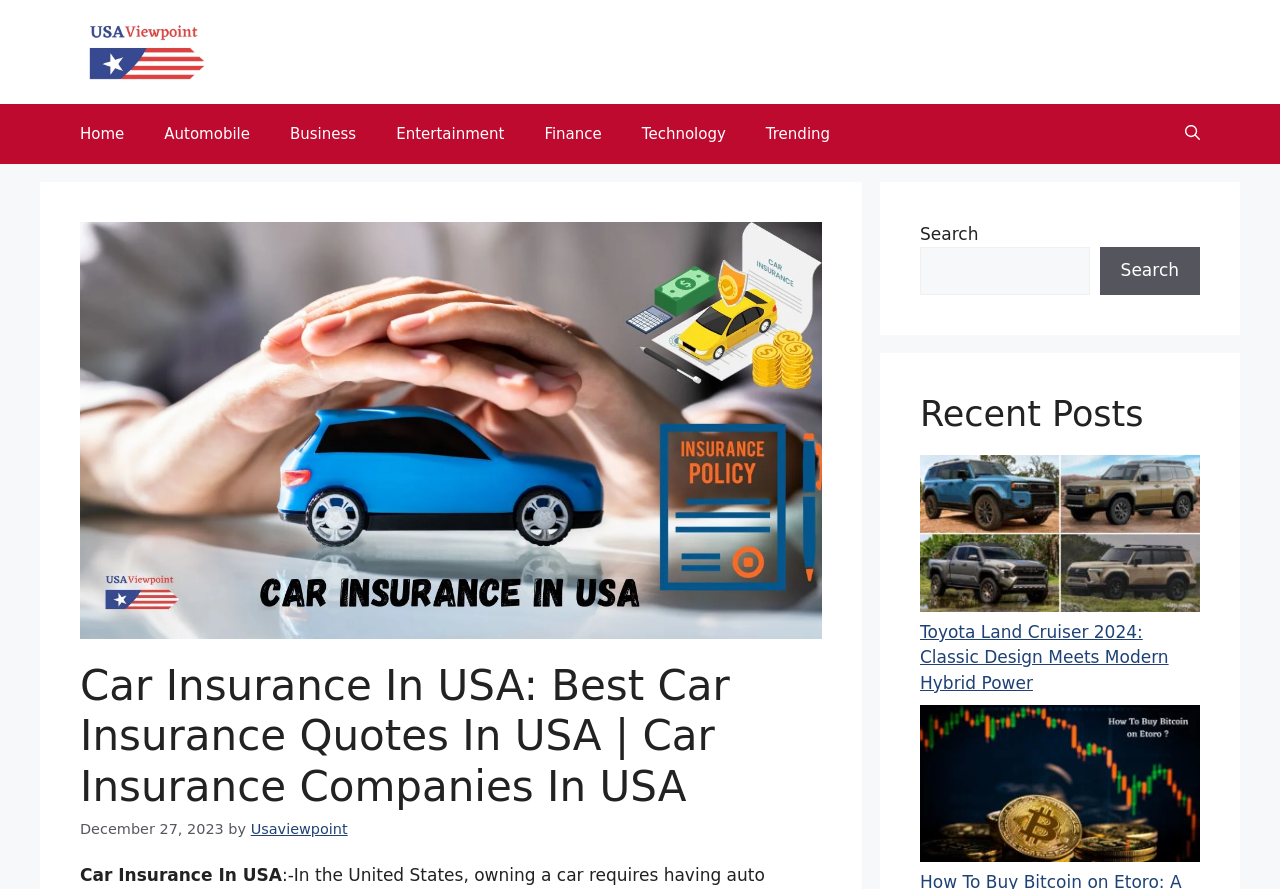Carefully observe the image and respond to the question with a detailed answer:
What is the title of the first recent post?

The title of the first recent post can be found in the complementary section, which lists recent posts, and the first one is titled 'Toyota Land Cruiser 2024: Classic Design Meets Modern Hybrid Power'.